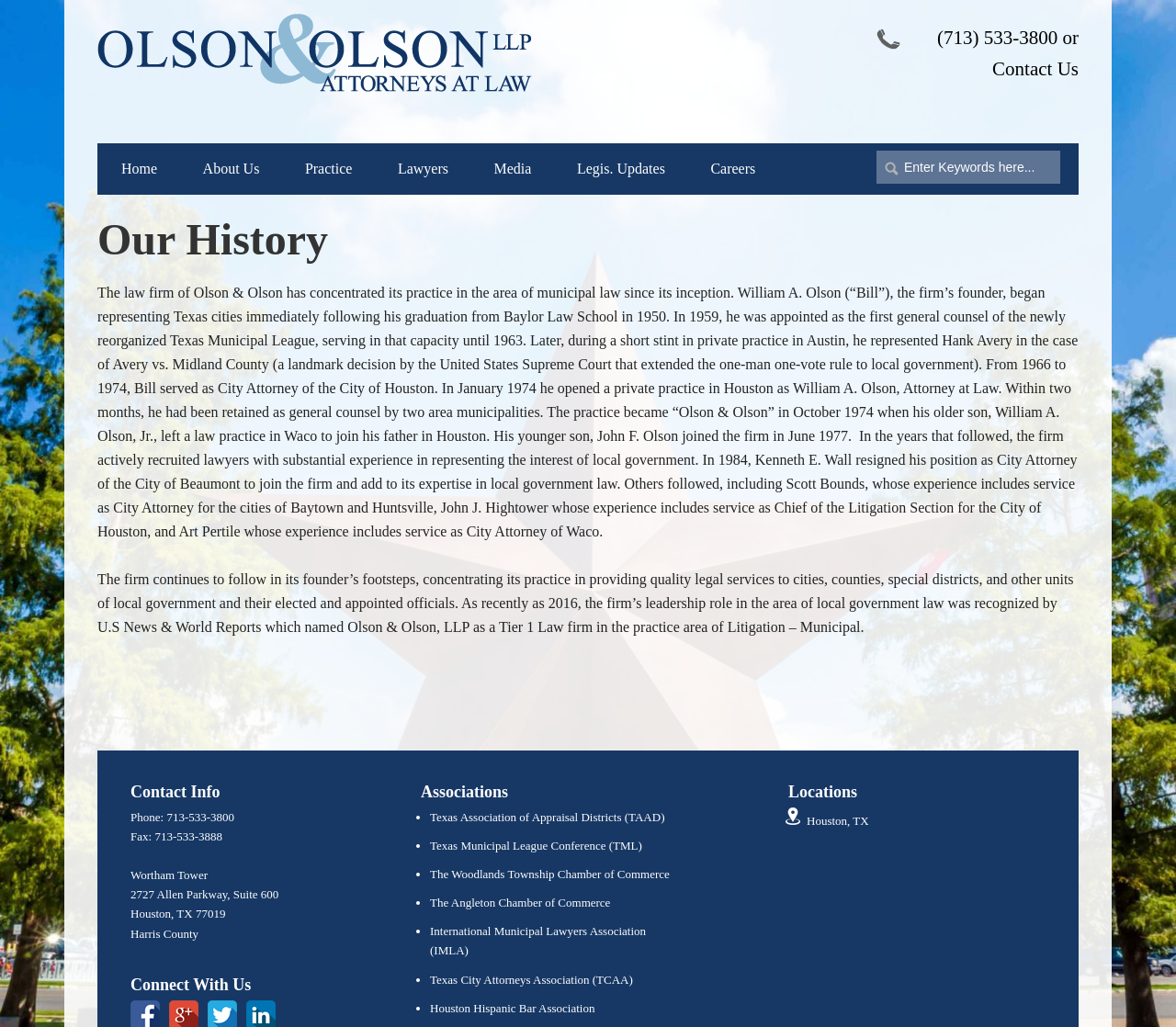Indicate the bounding box coordinates of the element that must be clicked to execute the instruction: "Learn about the firm's history". The coordinates should be given as four float numbers between 0 and 1, i.e., [left, top, right, bottom].

[0.083, 0.208, 0.917, 0.674]